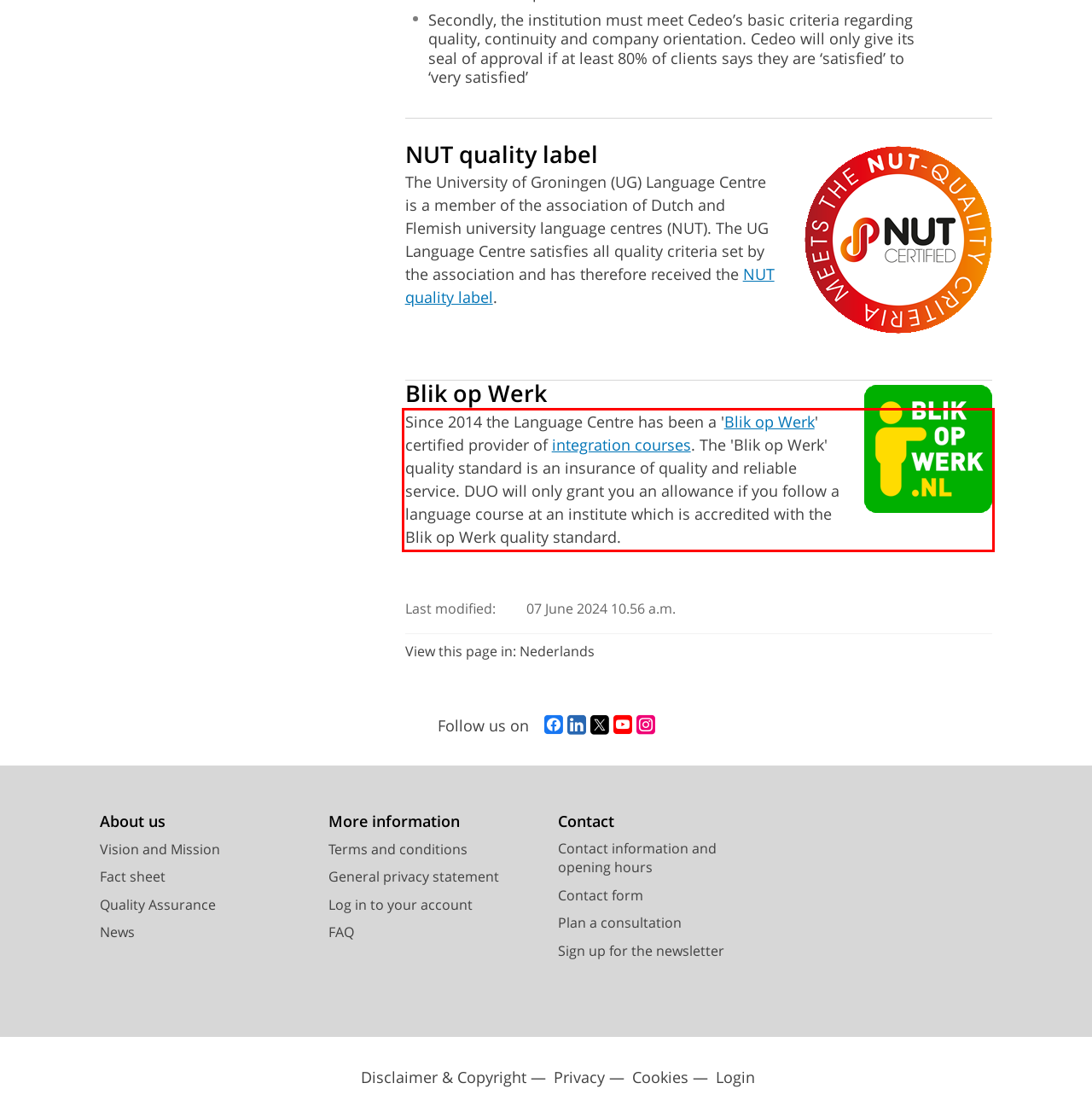Review the webpage screenshot provided, and perform OCR to extract the text from the red bounding box.

Since 2014 the Language Centre has been a 'Blik op Werk' certified provider of integration courses. The 'Blik op Werk' quality standard is an insurance of quality and reliable service. DUO will only grant you an allowance if you follow a language course at an institute which is accredited with the Blik op Werk quality standard.